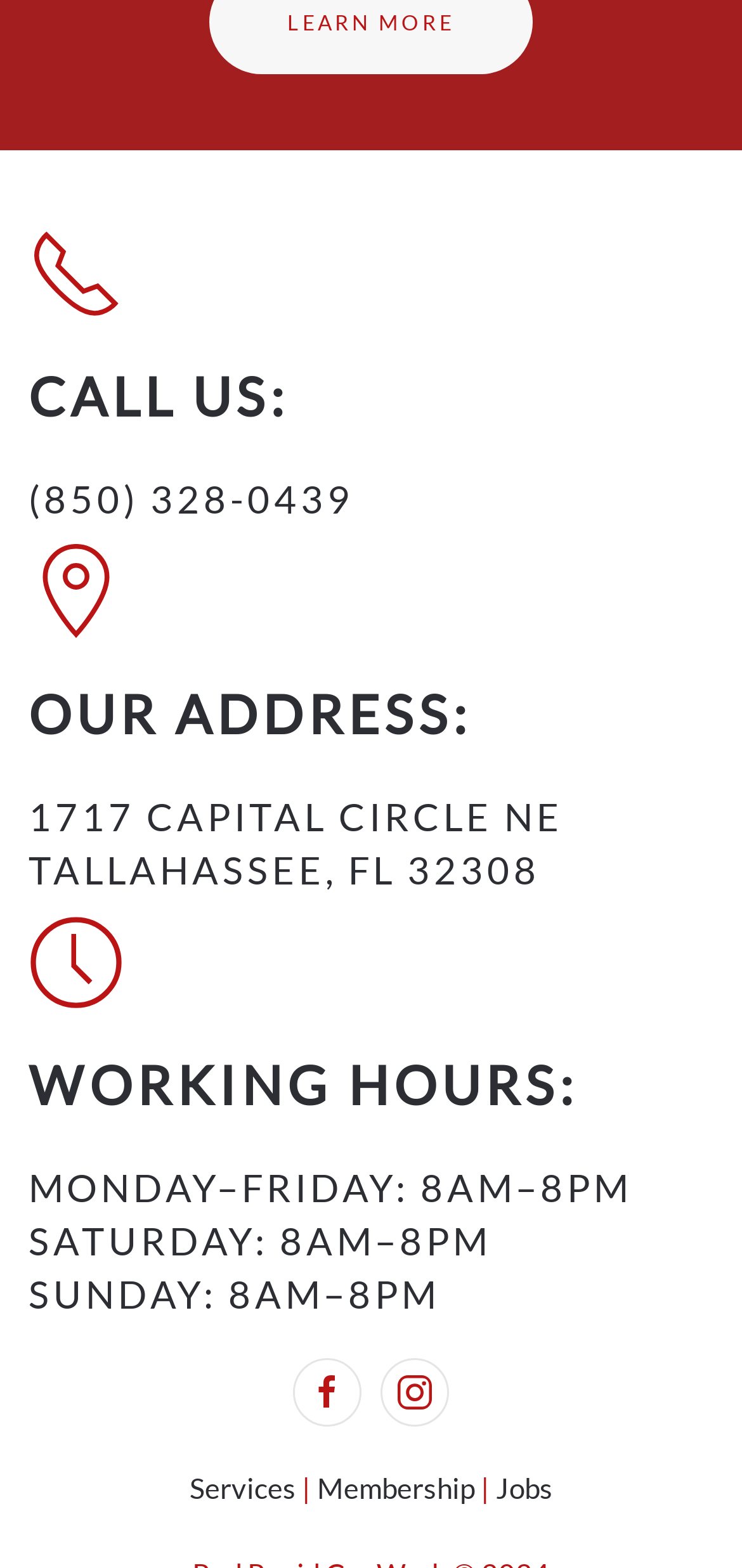Utilize the information from the image to answer the question in detail:
How many links are there in the footer?

The footer section contains four link elements, which are 'Services', 'Membership', 'Jobs', and two social media links with no text.